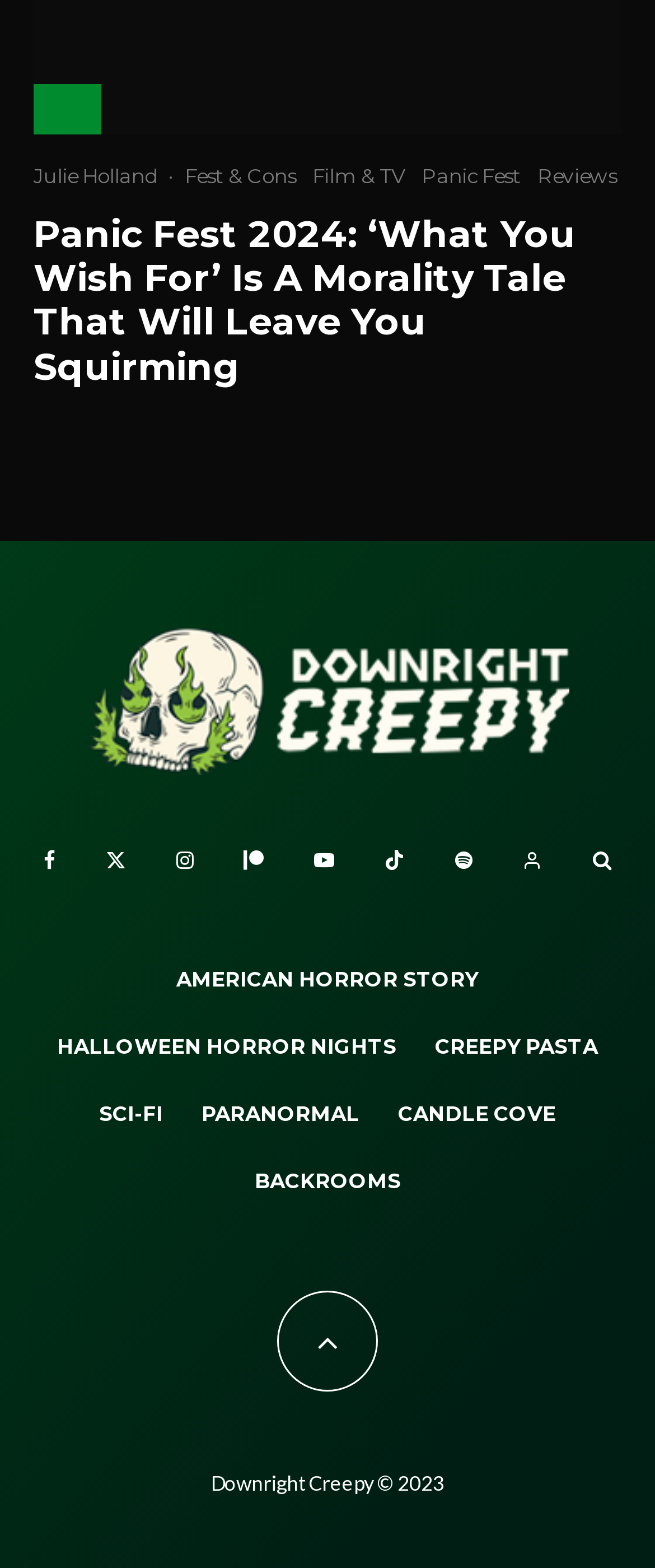What is the name of the festival mentioned?
Answer the question with a single word or phrase by looking at the picture.

Panic Fest